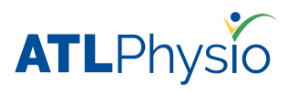Elaborate on the various elements present in the image.

This image features the logo of ATL Physio, prominently displayed in bold blue letters with a playful and dynamic element represented by a green swoosh and a colorful figure. The design reflects a modern and professional aesthetic, suitable for a healthcare provider focused on physiotherapy and rehabilitation services. The logo emphasizes vitality and movement, aligning with the organization's mission to support clients in achieving physical wellness and recovery.